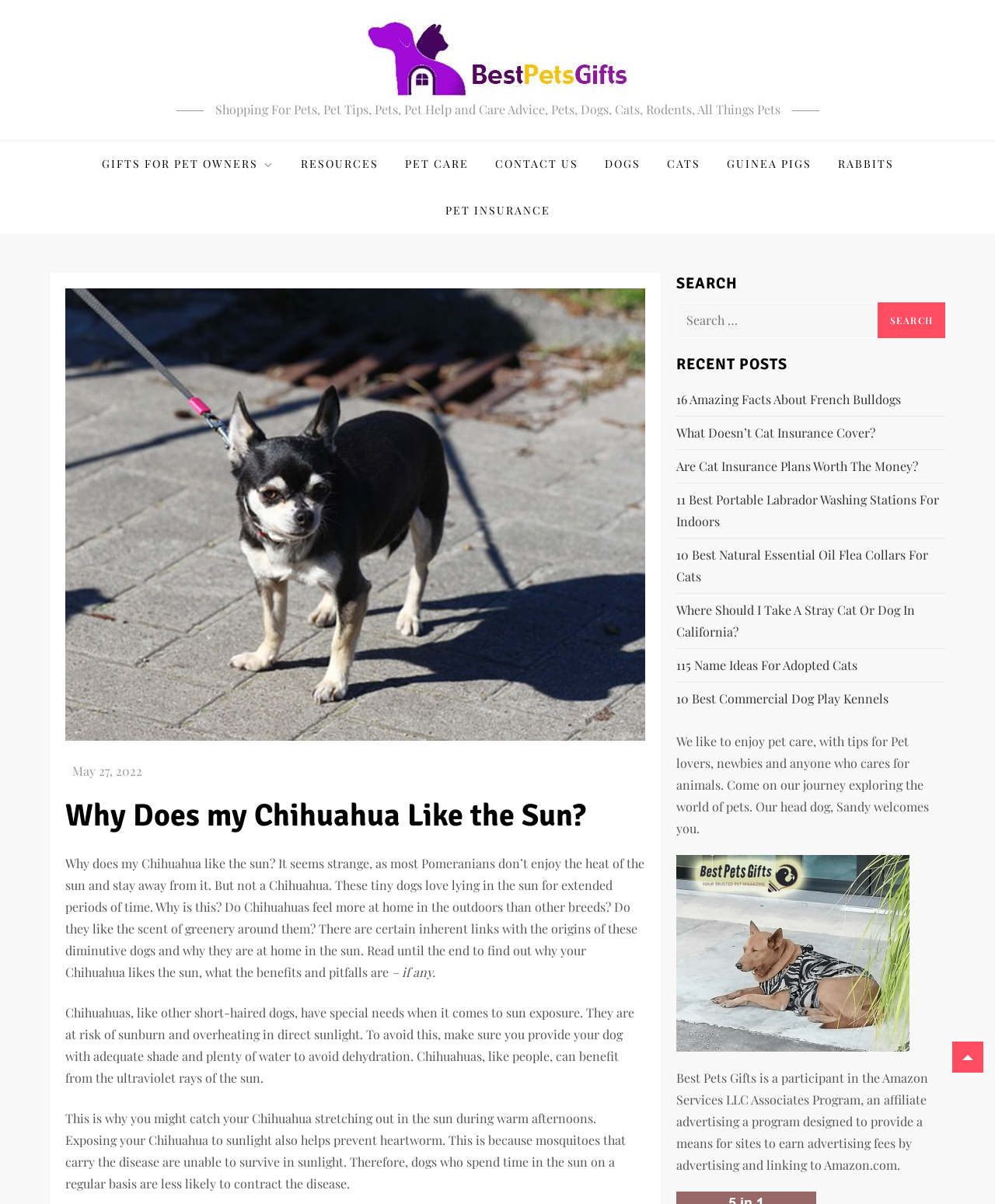Please determine the bounding box coordinates of the element's region to click in order to carry out the following instruction: "Read 'Why Does my Chihuahua Like the Sun?' article". The coordinates should be four float numbers between 0 and 1, i.e., [left, top, right, bottom].

[0.066, 0.659, 0.649, 0.695]